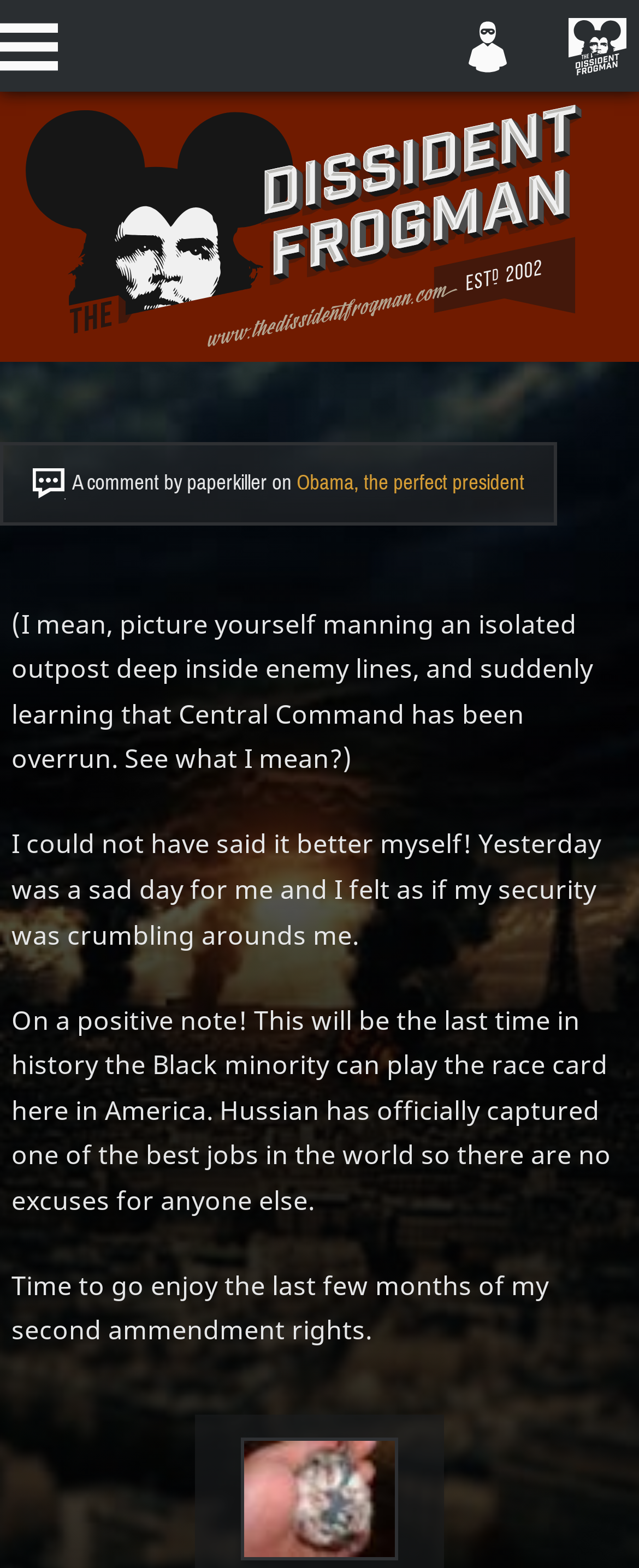Is there an image in the comment? Please answer the question using a single word or phrase based on the image.

Yes